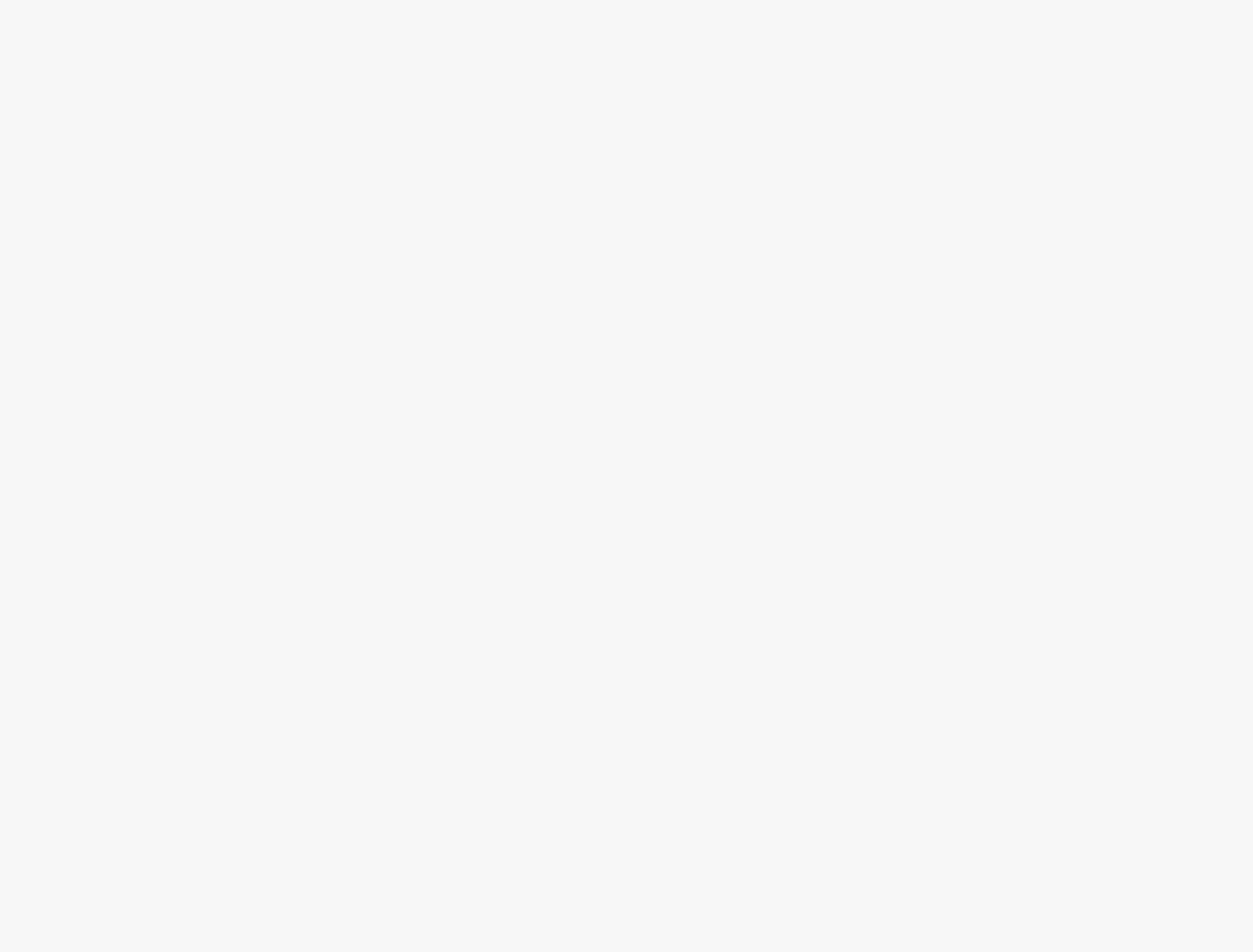Based on the element description "alt="bubble letters spelling Welcome"", predict the bounding box coordinates of the UI element.

[0.404, 0.403, 0.59, 0.423]